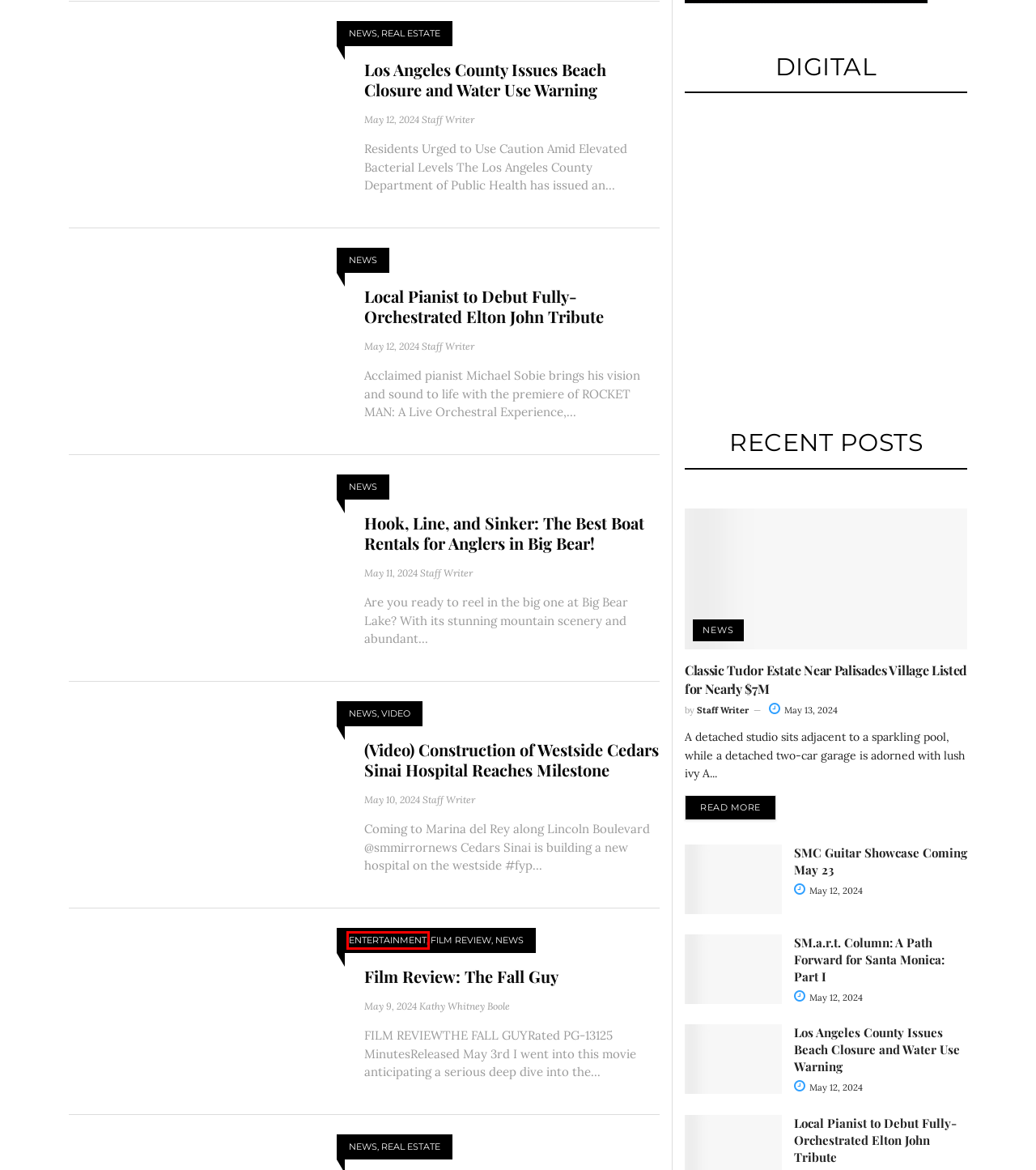You are presented with a screenshot of a webpage with a red bounding box. Select the webpage description that most closely matches the new webpage after clicking the element inside the red bounding box. The options are:
A. film review Archives - SM Mirror
B. Entertainment Archives - SM Mirror
C. Video Archives - SM Mirror
D. Los Angeles County Issues Beach Closure and Water Use Warning - SM Mirror
E. Kathy Whitney Boole, Author at SM Mirror
F. 2024 Summer Camp Guide - SM Mirror
G. Film Review: The Fall Guy - SM Mirror
H. SM.a.r.t. Column: A Path Forward for Santa Monica: Part I - SM Mirror

B